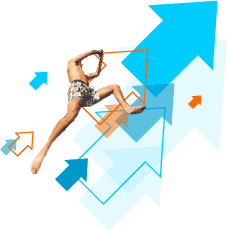Refer to the image and offer a detailed explanation in response to the question: What is the person wearing?

The figure in the image appears to be dressed in swim shorts, indicating that the person is engaged in an activity related to swimming or surfing.